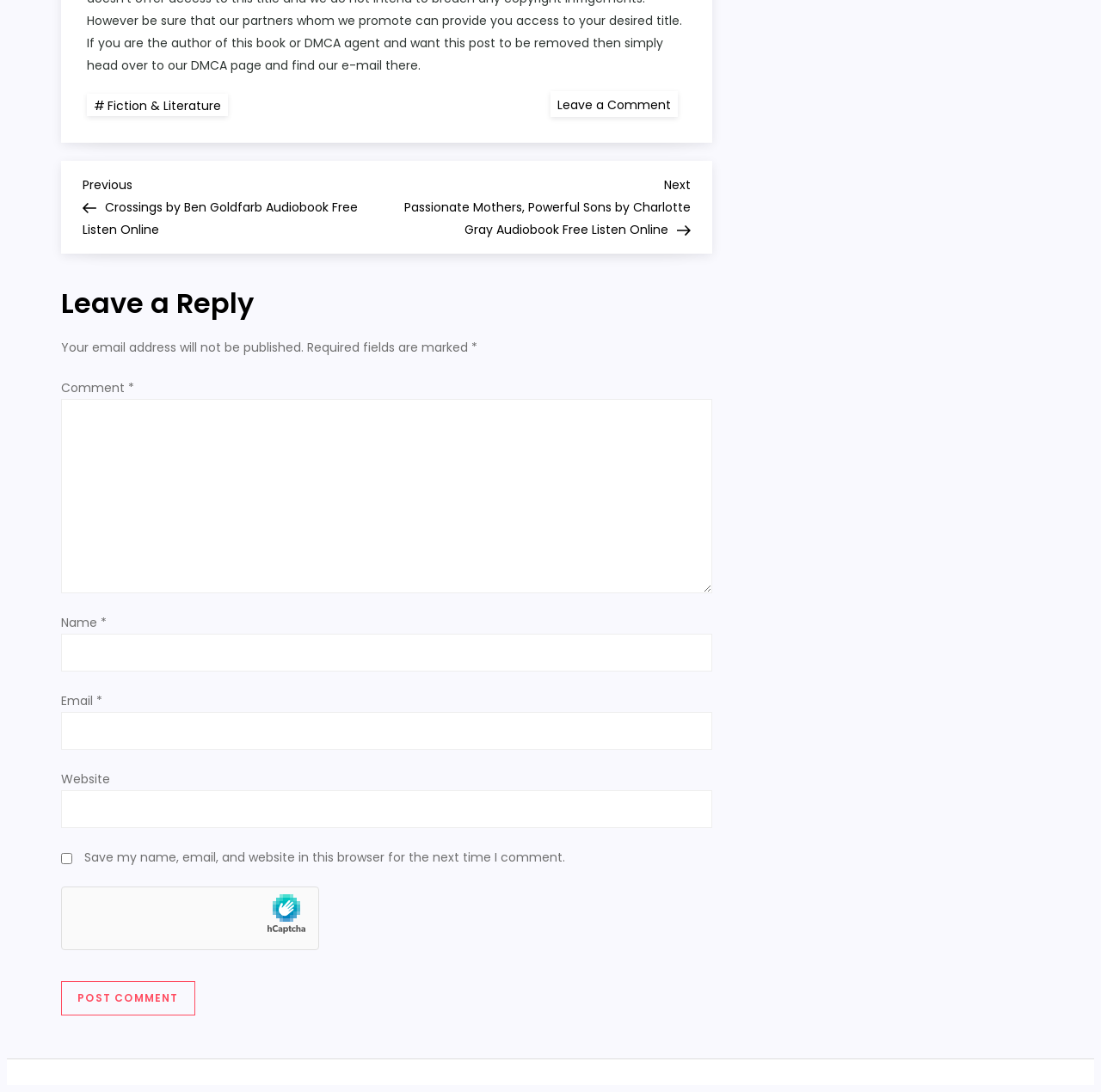Based on the visual content of the image, answer the question thoroughly: What is the previous post about?

The previous post is about the audiobook 'Crossings by Ben Goldfarb' which is linked in the 'Previous Post' section of the webpage.